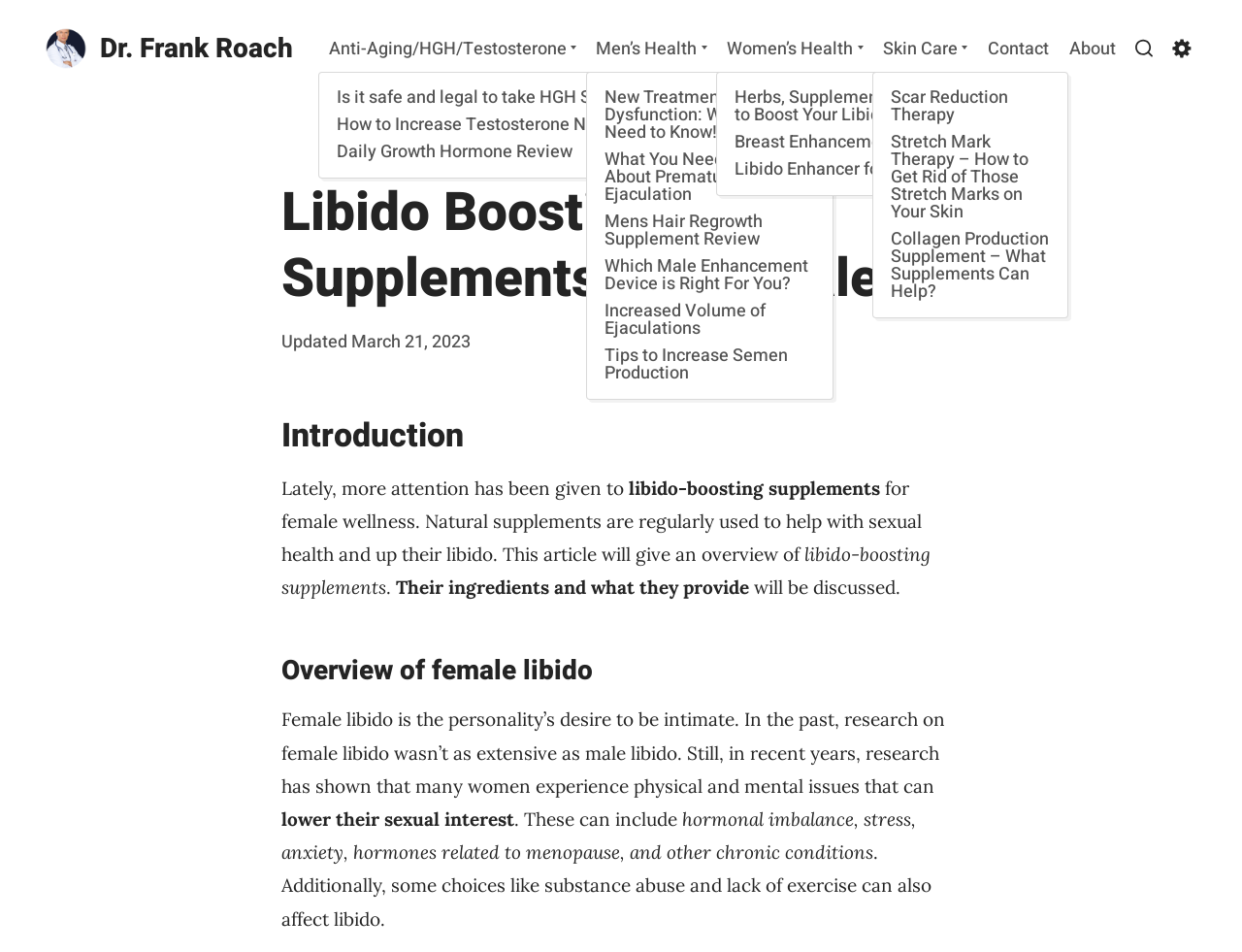What is the issue that many women experience according to the article?
Based on the visual details in the image, please answer the question thoroughly.

According to the article, many women experience physical and mental issues that lower their sexual interest, which can be inferred from the text 'many women experience physical and mental issues that can lower their sexual interest' in the section 'Overview of female libido'.